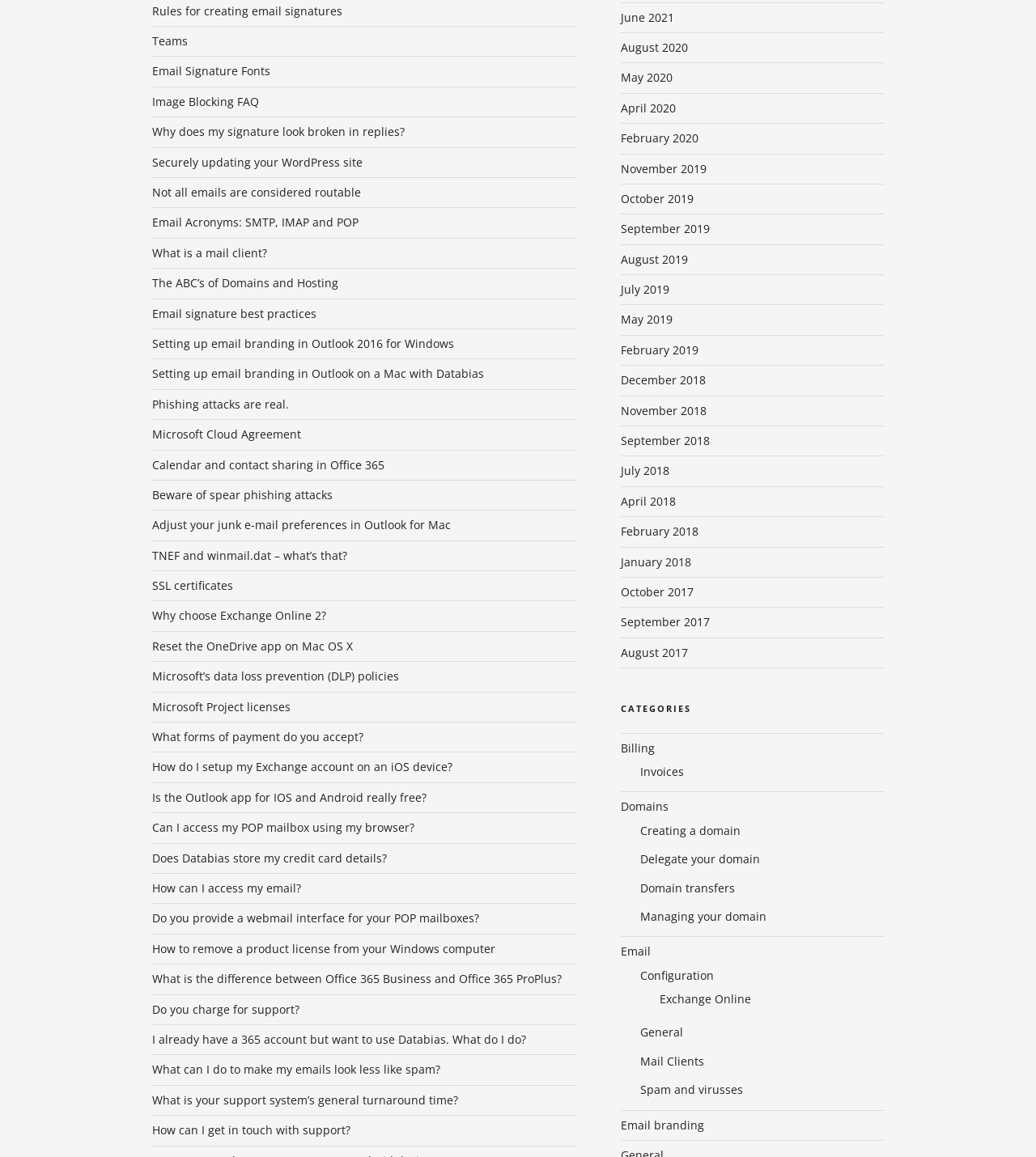Locate the bounding box coordinates of the clickable element to fulfill the following instruction: "Explore 'Email branding'". Provide the coordinates as four float numbers between 0 and 1 in the format [left, top, right, bottom].

[0.599, 0.965, 0.679, 0.979]